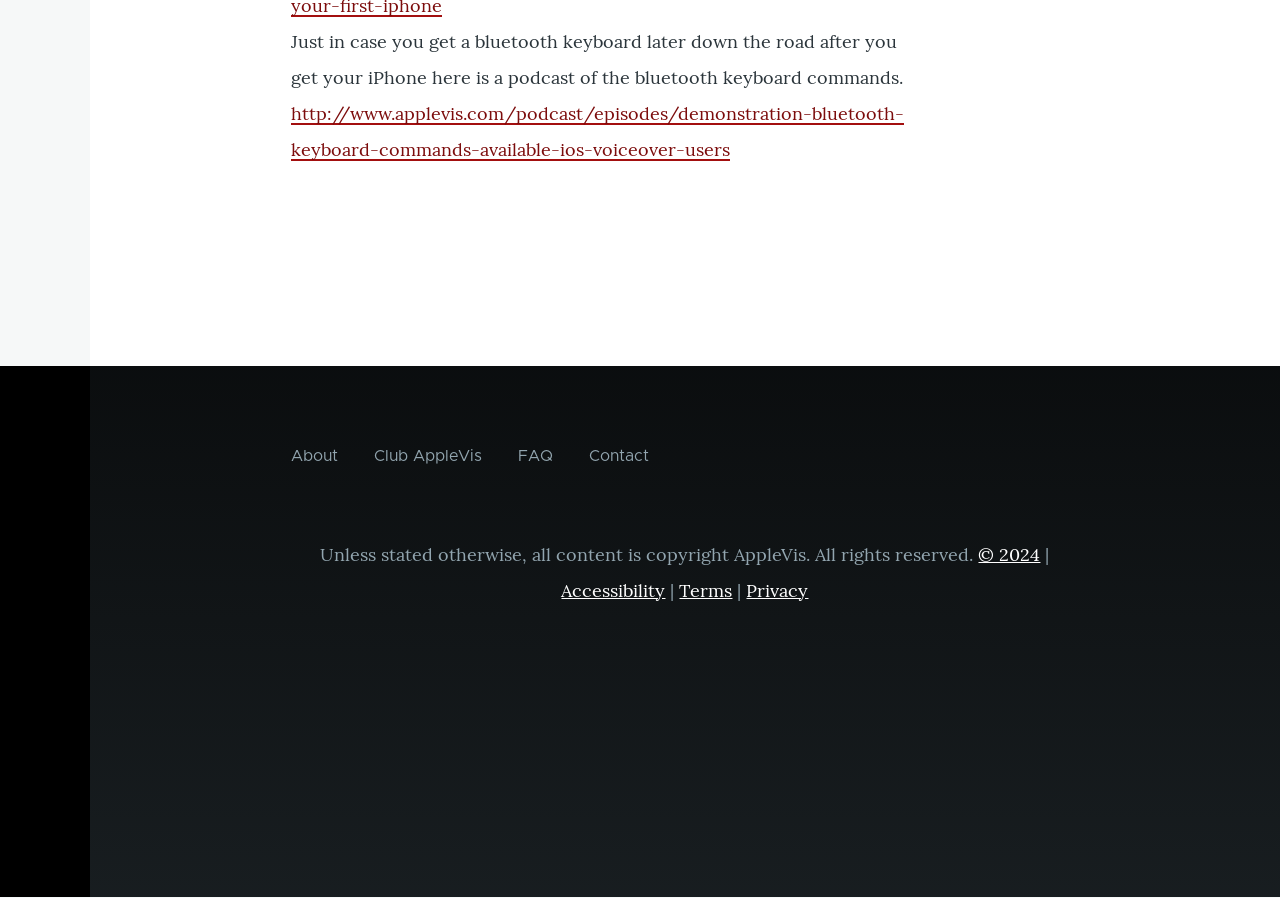Identify the bounding box coordinates of the clickable region necessary to fulfill the following instruction: "Listen to the podcast about Bluetooth keyboard commands". The bounding box coordinates should be four float numbers between 0 and 1, i.e., [left, top, right, bottom].

[0.227, 0.114, 0.706, 0.179]